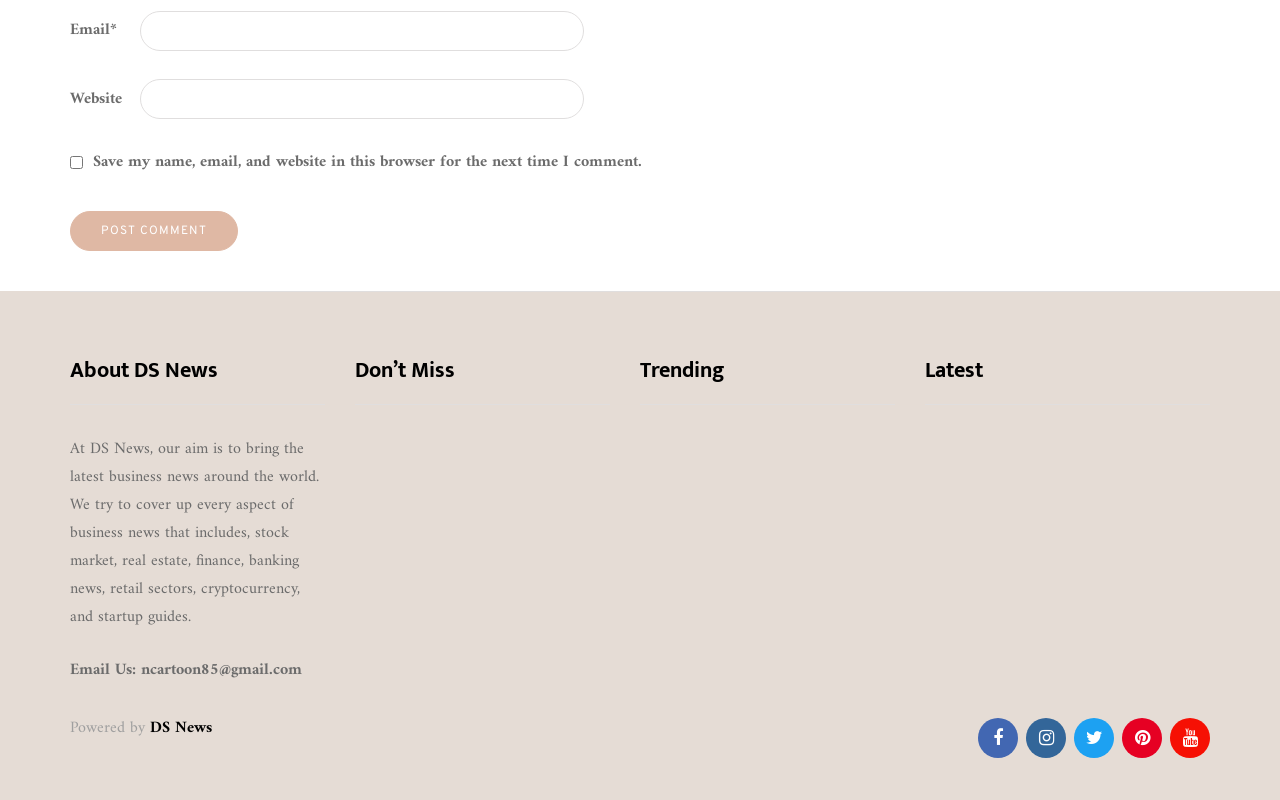Identify the bounding box coordinates for the element that needs to be clicked to fulfill this instruction: "Read about 'Enhancing User Experience with AI-Powered Text Analysis'". Provide the coordinates in the format of four float numbers between 0 and 1: [left, top, right, bottom].

[0.277, 0.706, 0.477, 0.762]